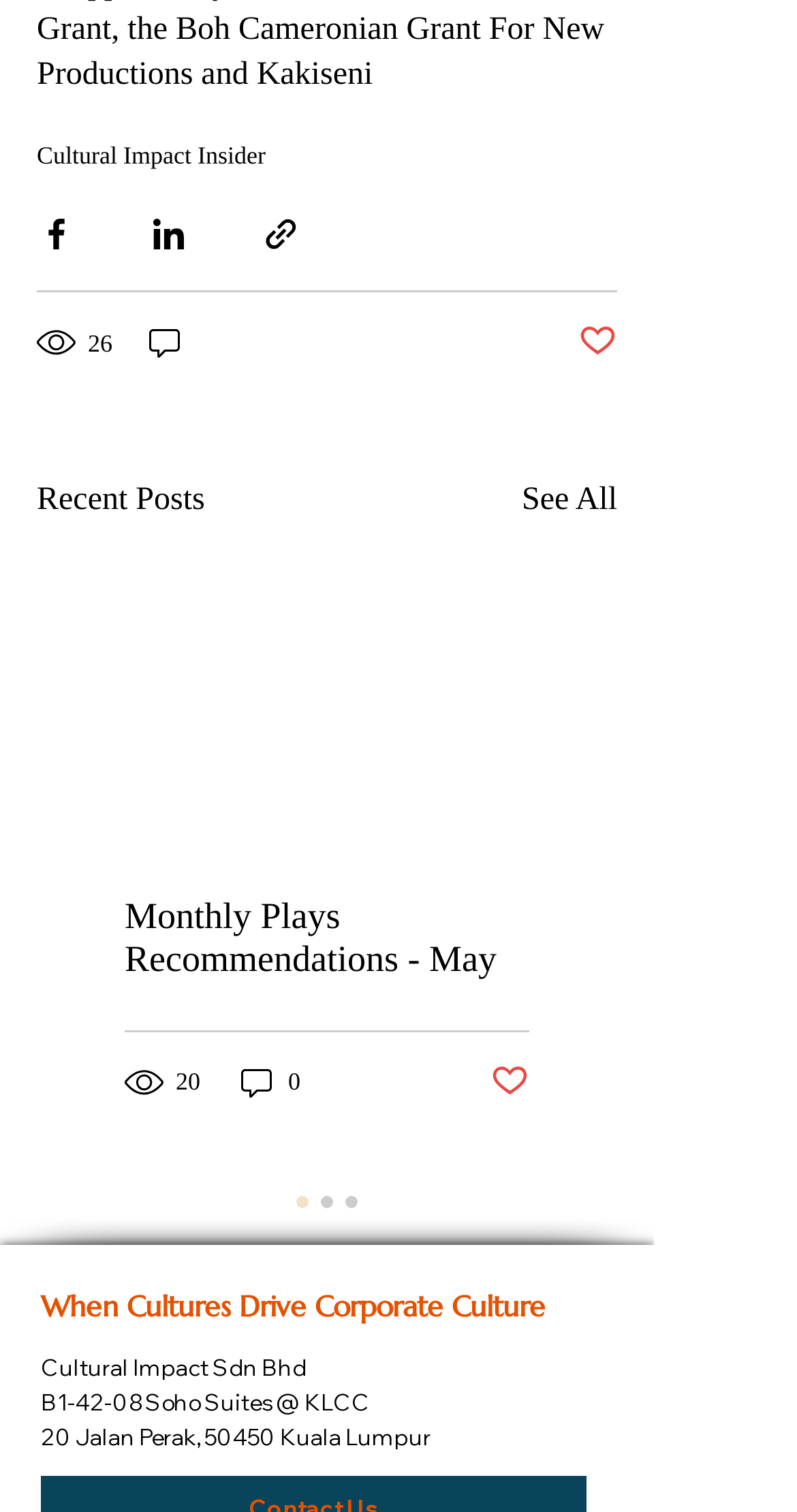Based on the image, please elaborate on the answer to the following question:
How many views does the post 'Monthly Plays Recommendations - May' have?

The view count can be found below the post title 'Monthly Plays Recommendations - May', in the generic element '20 views'.